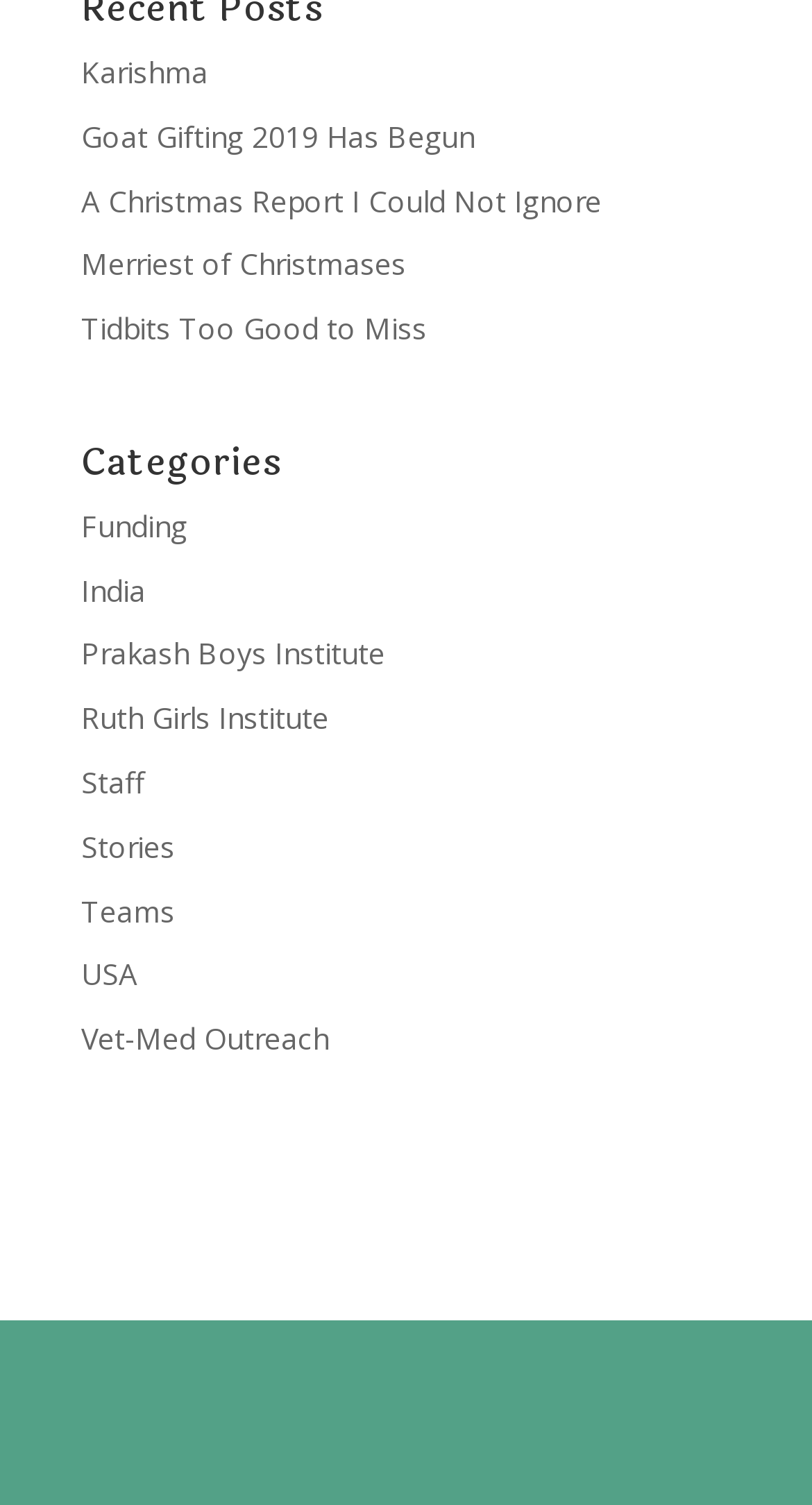What is the last link under the 'Categories' heading?
Please interpret the details in the image and answer the question thoroughly.

I looked at the links under the 'Categories' heading and found the last one, which is 'Vet-Med Outreach'. It is located at the bottom of the list with a bounding box of [0.1, 0.677, 0.405, 0.703].